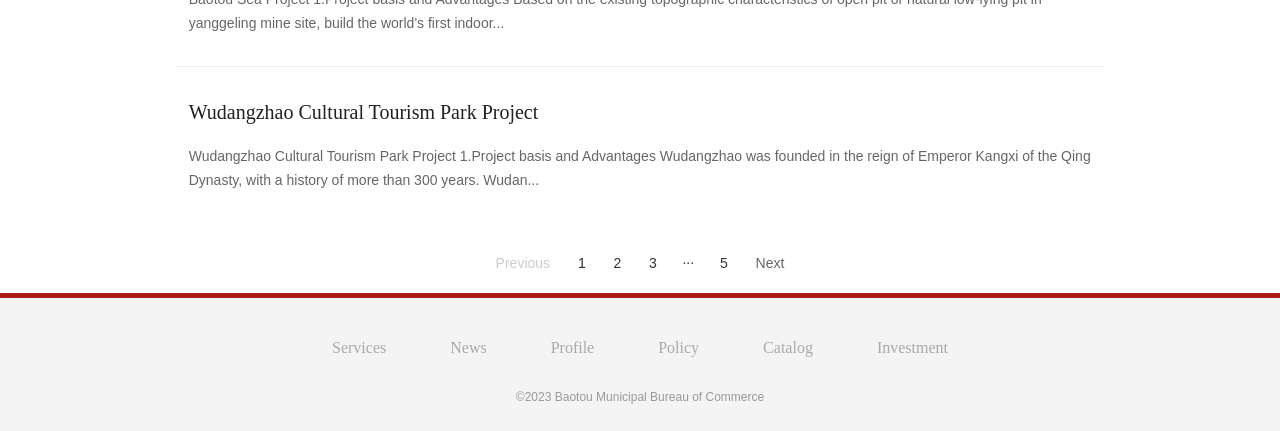Respond to the question below with a concise word or phrase:
What are the available menu options?

Services, News, Profile, Policy, Catalog, Investment